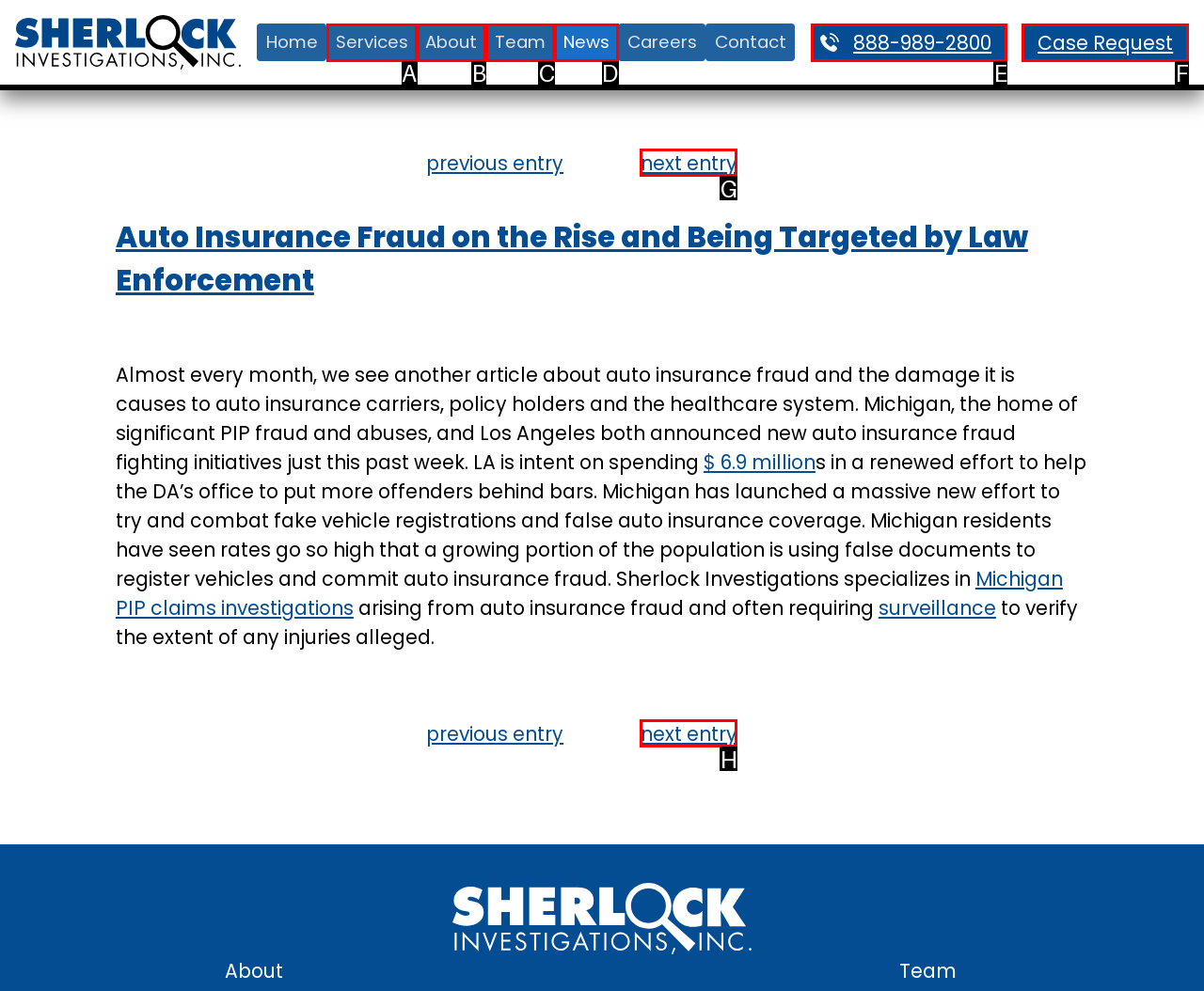Determine which HTML element corresponds to the description: News>. Provide the letter of the correct option.

D